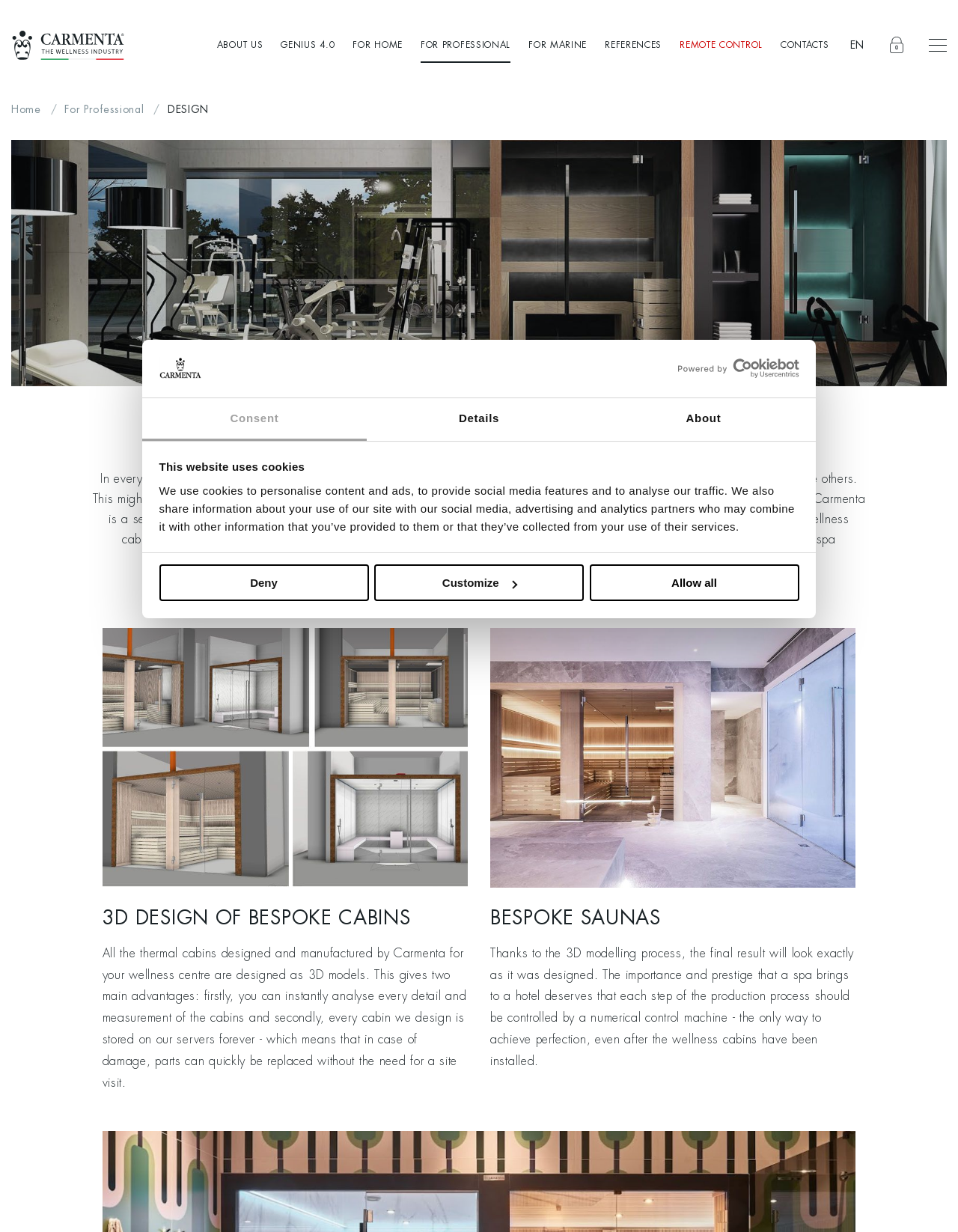Identify the bounding box coordinates for the element you need to click to achieve the following task: "Visit the RESERVED AREA". The coordinates must be four float values ranging from 0 to 1, formatted as [left, top, right, bottom].

[0.927, 0.03, 0.945, 0.043]